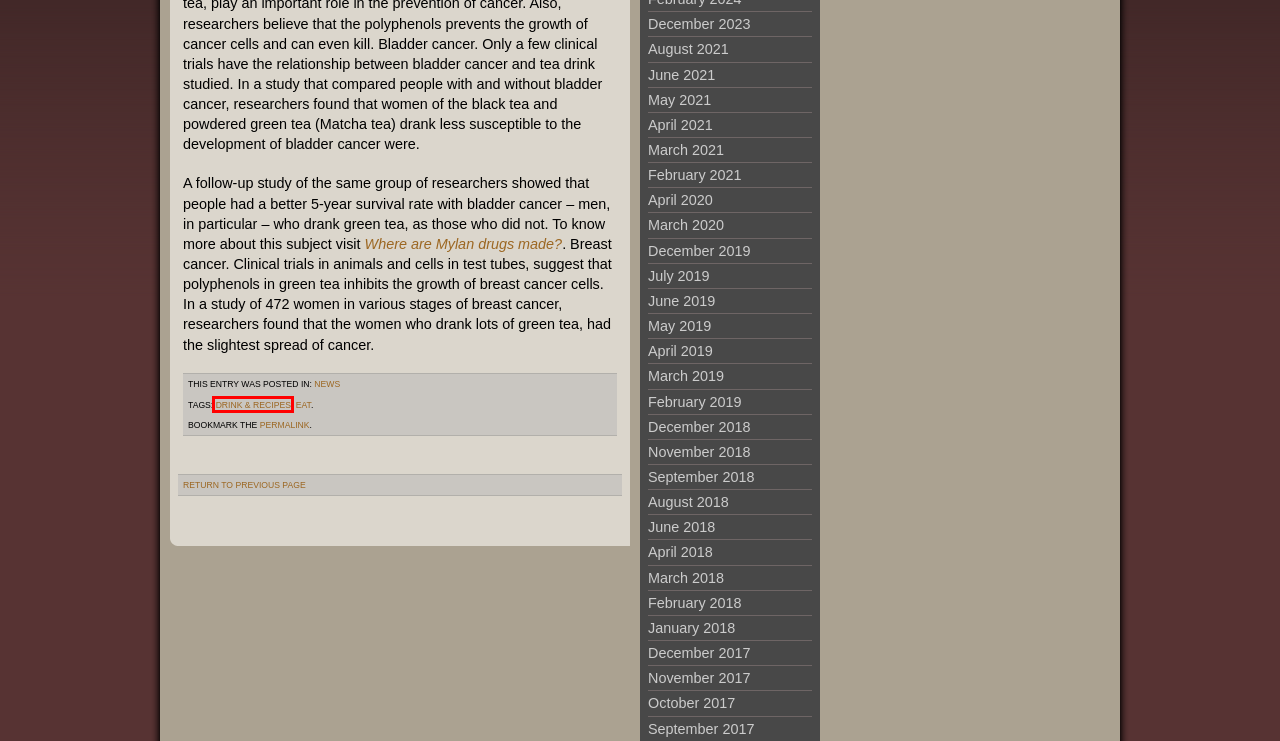Check out the screenshot of a webpage with a red rectangle bounding box. Select the best fitting webpage description that aligns with the new webpage after clicking the element inside the bounding box. Here are the candidates:
A. March | 2019 |  Cal Trop Med
B. March | 2021 |  Cal Trop Med
C. March | 2020 |  Cal Trop Med
D. February | 2021 |  Cal Trop Med
E. February | 2018 |  Cal Trop Med
F. August | 2021 |  Cal Trop Med
G. July | 2019 |  Cal Trop Med
H. drink & recipes |  Cal Trop Med

H